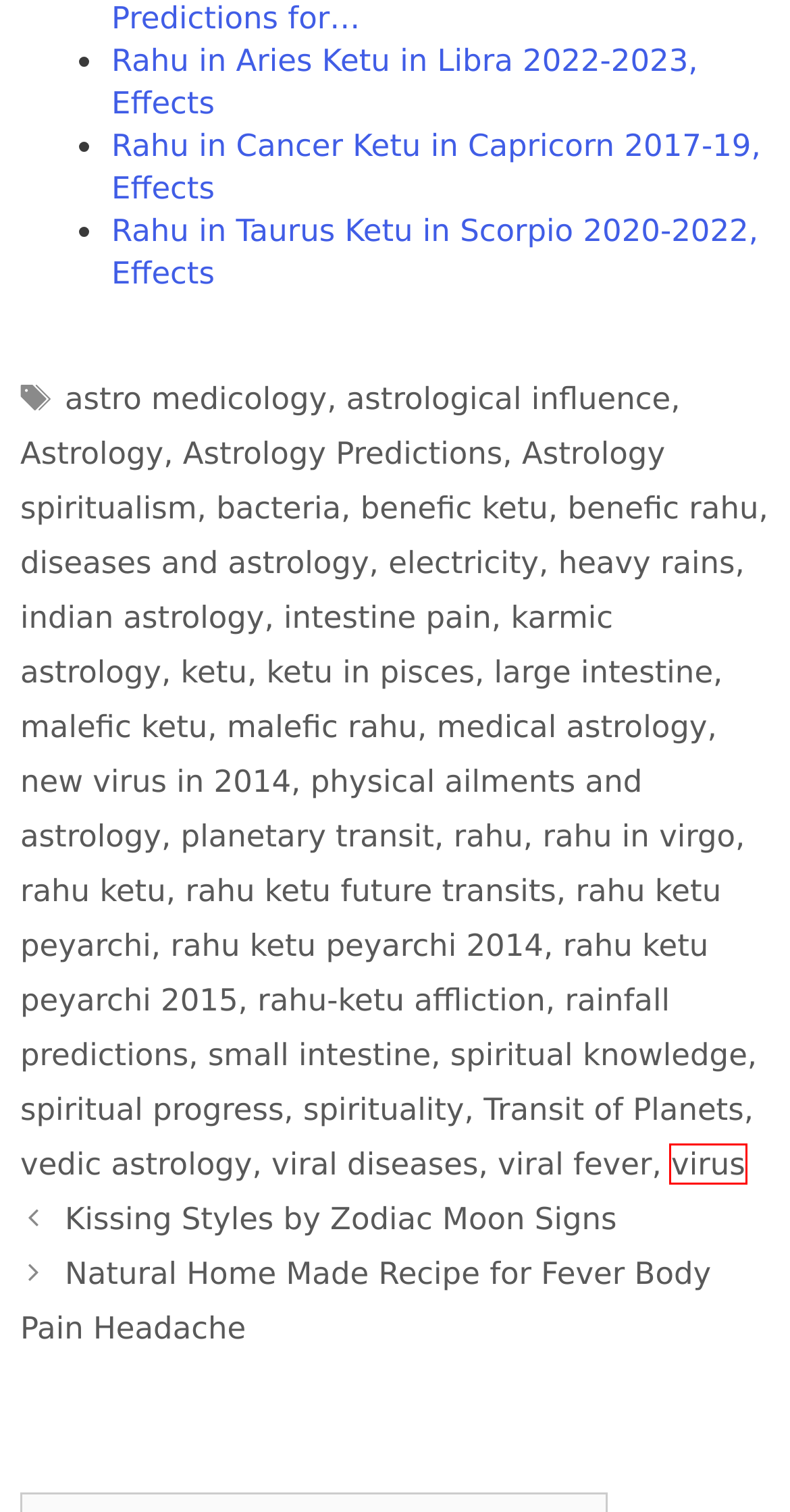Consider the screenshot of a webpage with a red bounding box around an element. Select the webpage description that best corresponds to the new page after clicking the element inside the red bounding box. Here are the candidates:
A. Astrology spiritualism - Astrogle
B. karmic astrology - Astrogle
C. viral fever - Astrogle
D. rahu ketu peyarchi - Astrogle
E. ketu - Astrogle
F. Kissing Styles by Zodiac Moon Signs - Vedic Astrology
G. virus - Astrogle
H. benefic ketu - Astrogle

G